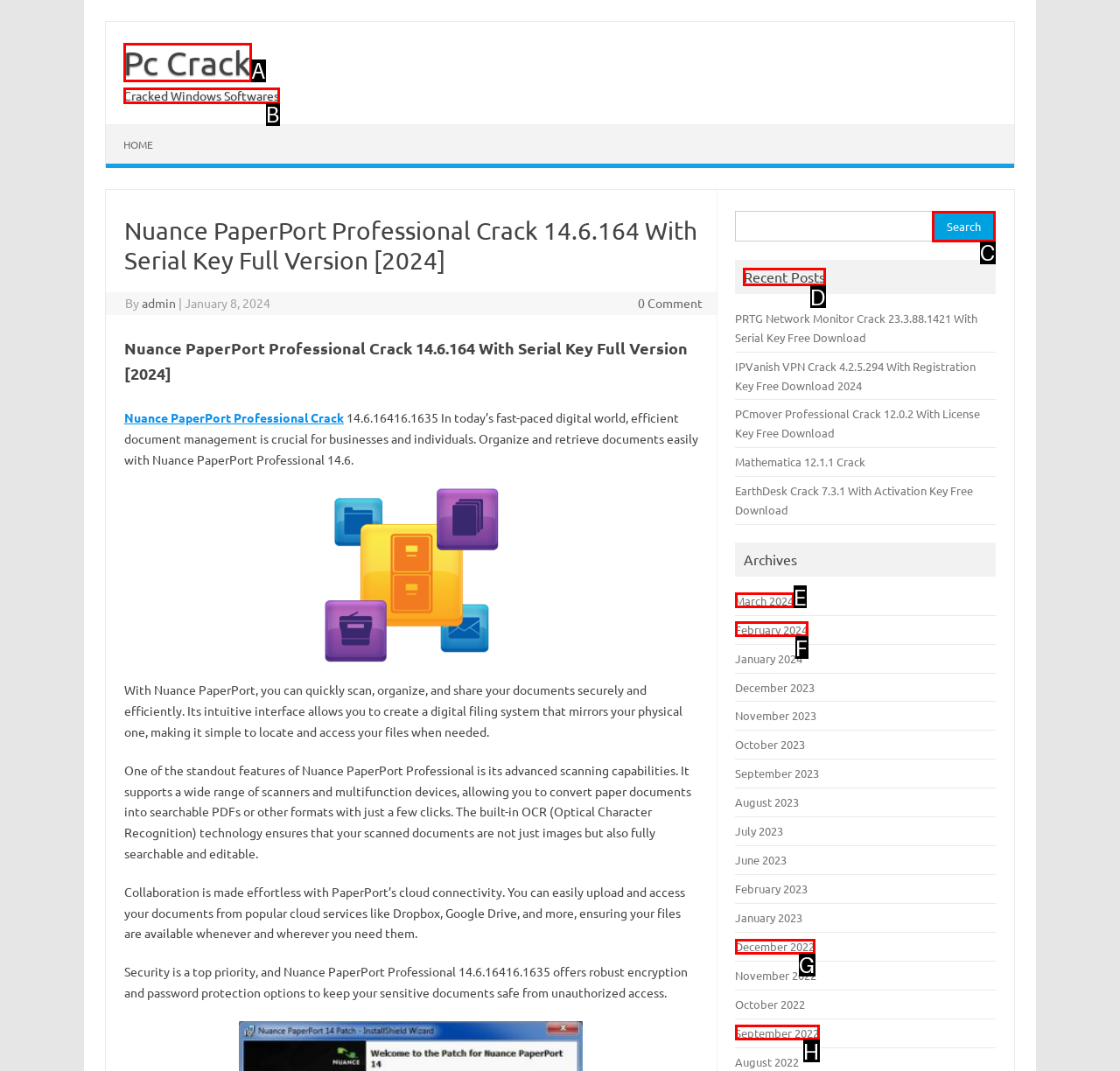To complete the instruction: Contact Elise, which HTML element should be clicked?
Respond with the option's letter from the provided choices.

None